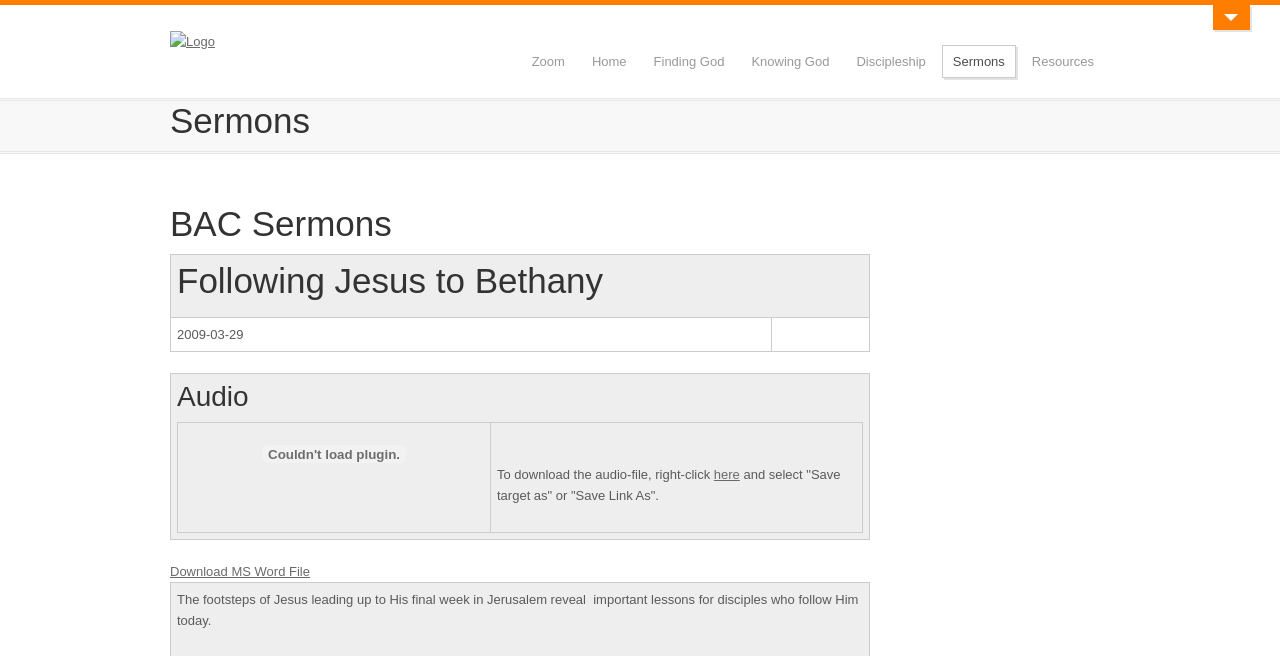What is the category of the sermon 'Following Jesus to Bethany'?
Based on the screenshot, provide a one-word or short-phrase response.

Sermons